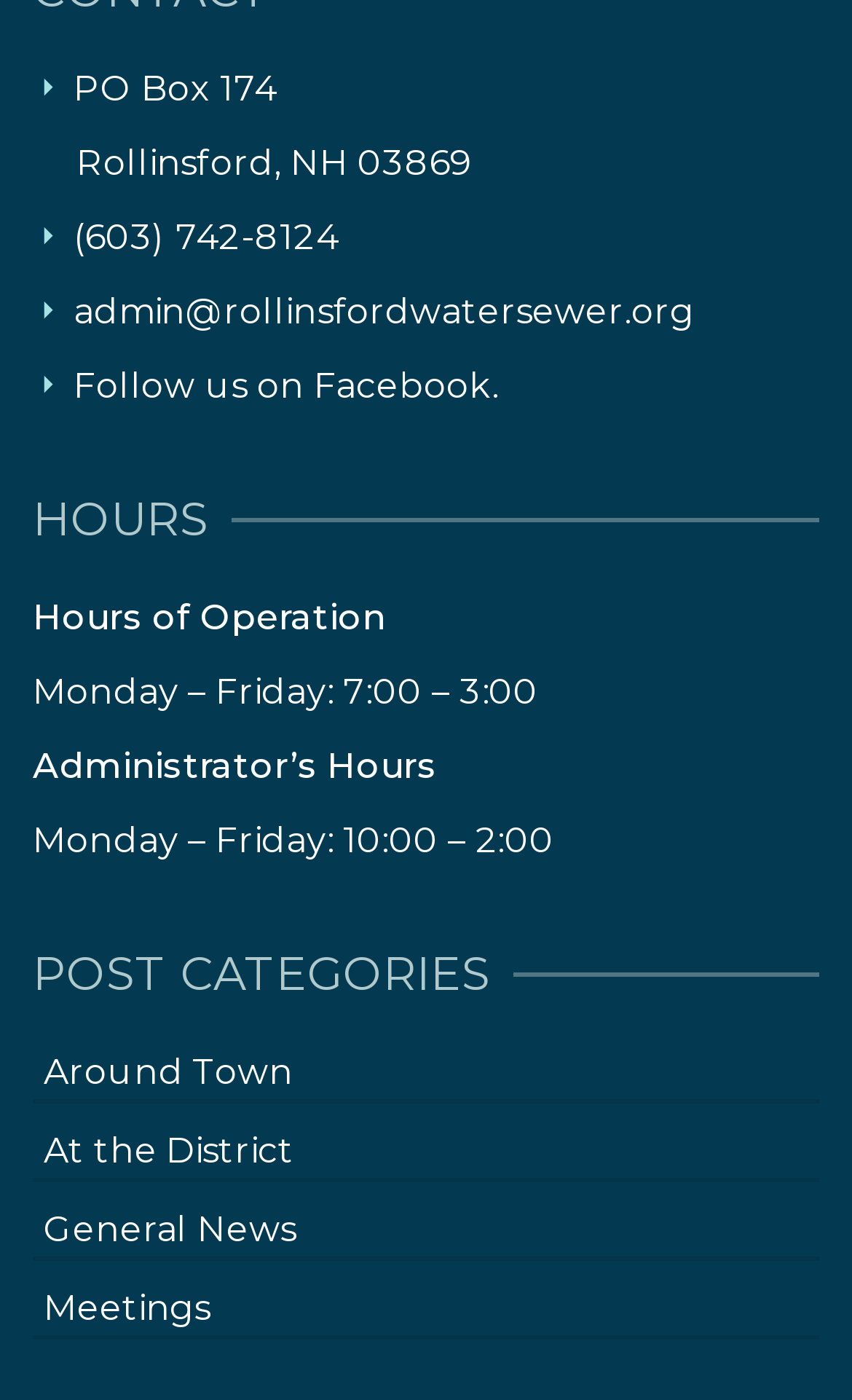What is the administrator's available time on Fridays?
Ensure your answer is thorough and detailed.

I found the administrator's available time by looking at the static text element with the text 'Monday – Friday: 10:00 – 2:00' which is located in the 'Administrator’s Hours' section of the page.